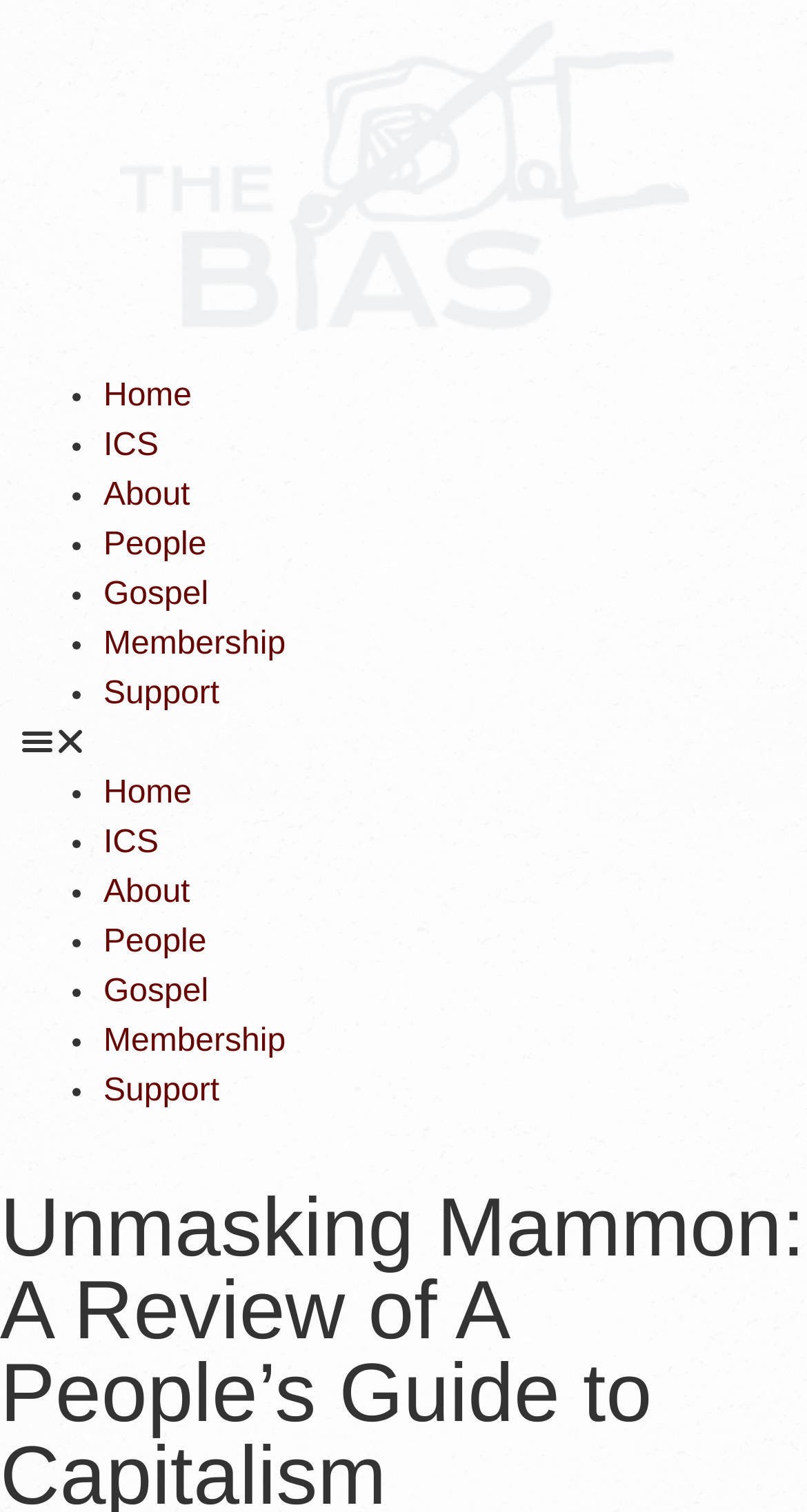Select the bounding box coordinates of the element I need to click to carry out the following instruction: "Click the WHT-bias link".

[0.147, 0.014, 0.853, 0.219]